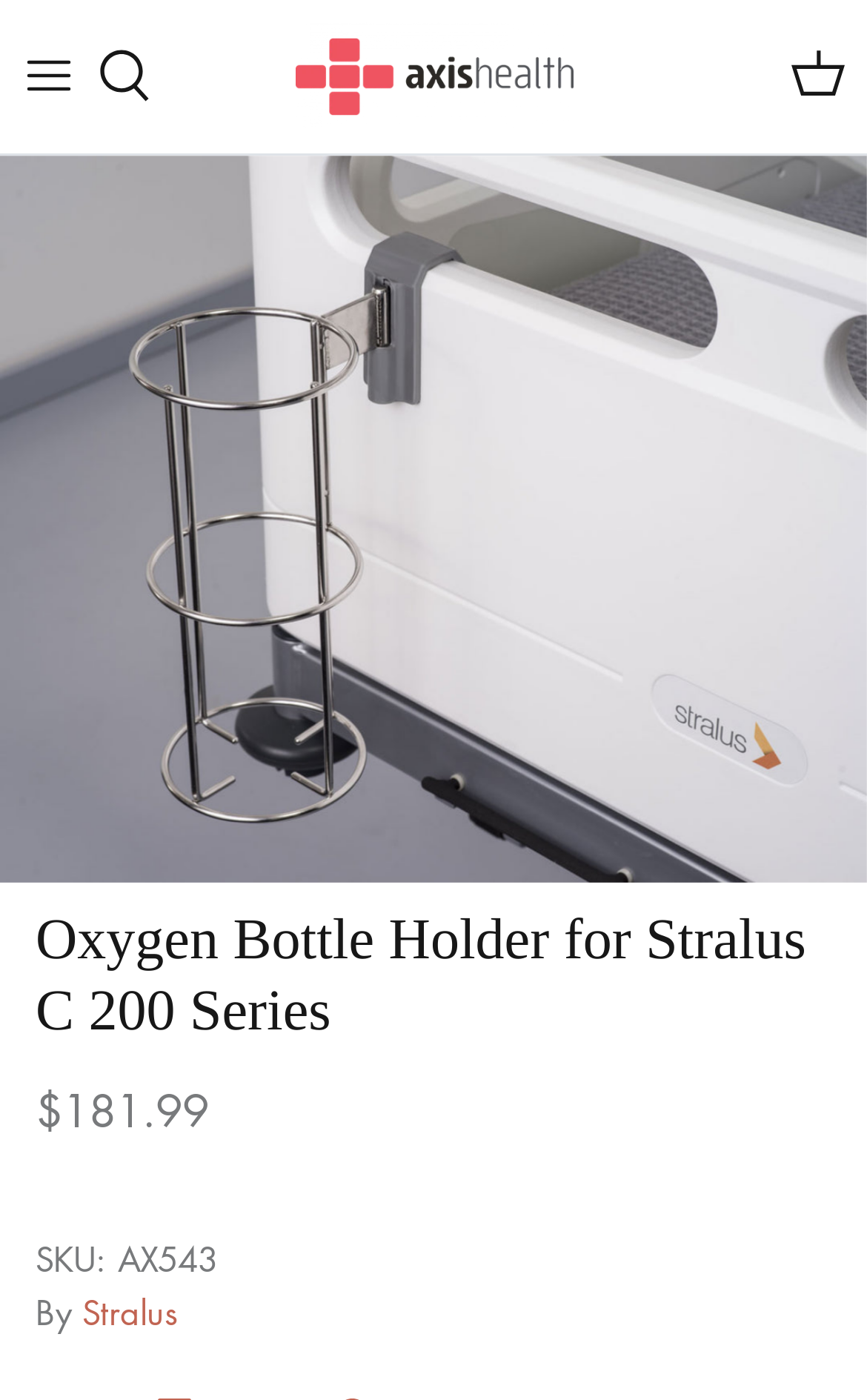Find the bounding box coordinates of the area that needs to be clicked in order to achieve the following instruction: "Click the 'Axis Health' link". The coordinates should be specified as four float numbers between 0 and 1, i.e., [left, top, right, bottom].

[0.34, 0.016, 0.66, 0.093]